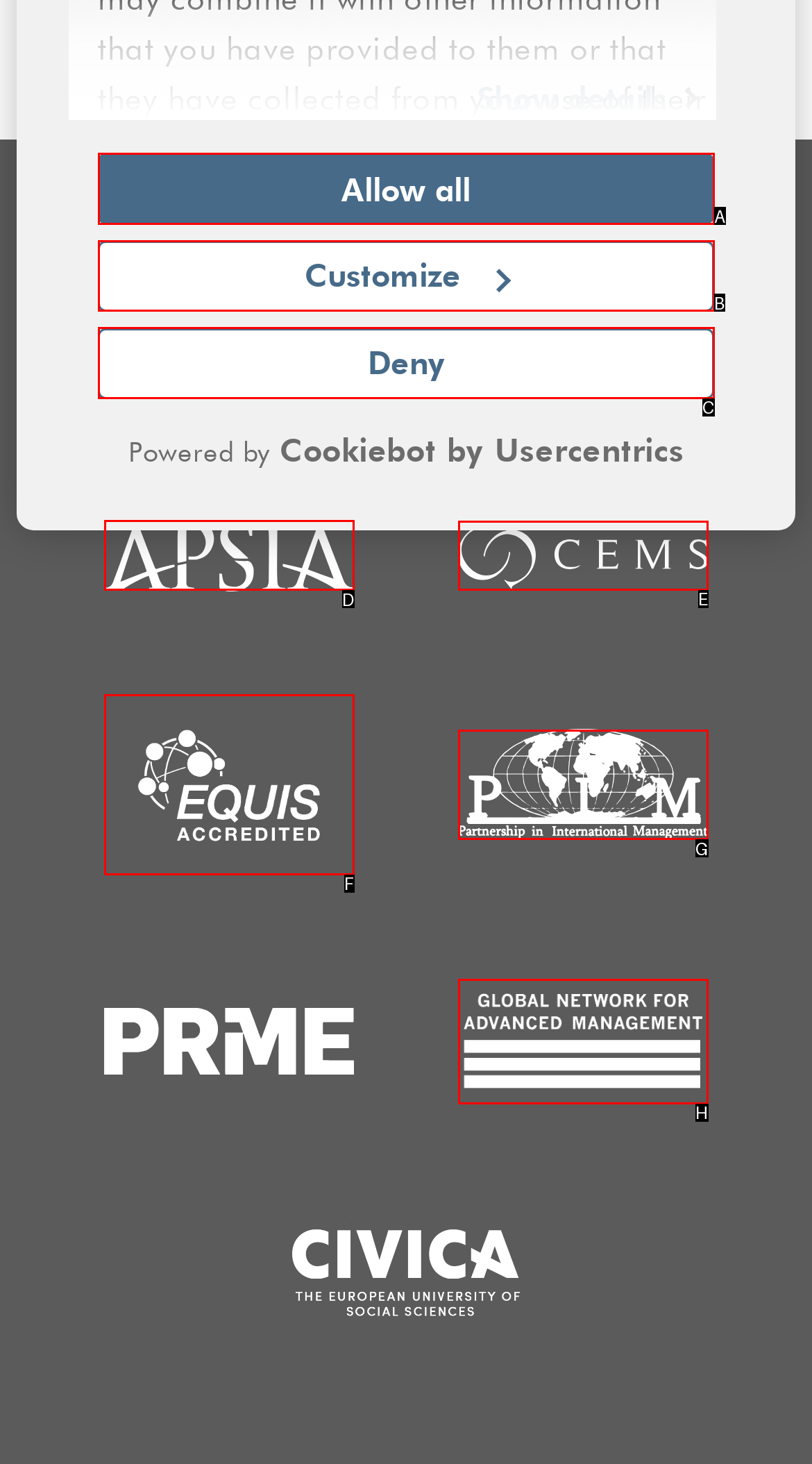Identify the UI element that corresponds to this description: alt="Apsia"
Respond with the letter of the correct option.

D